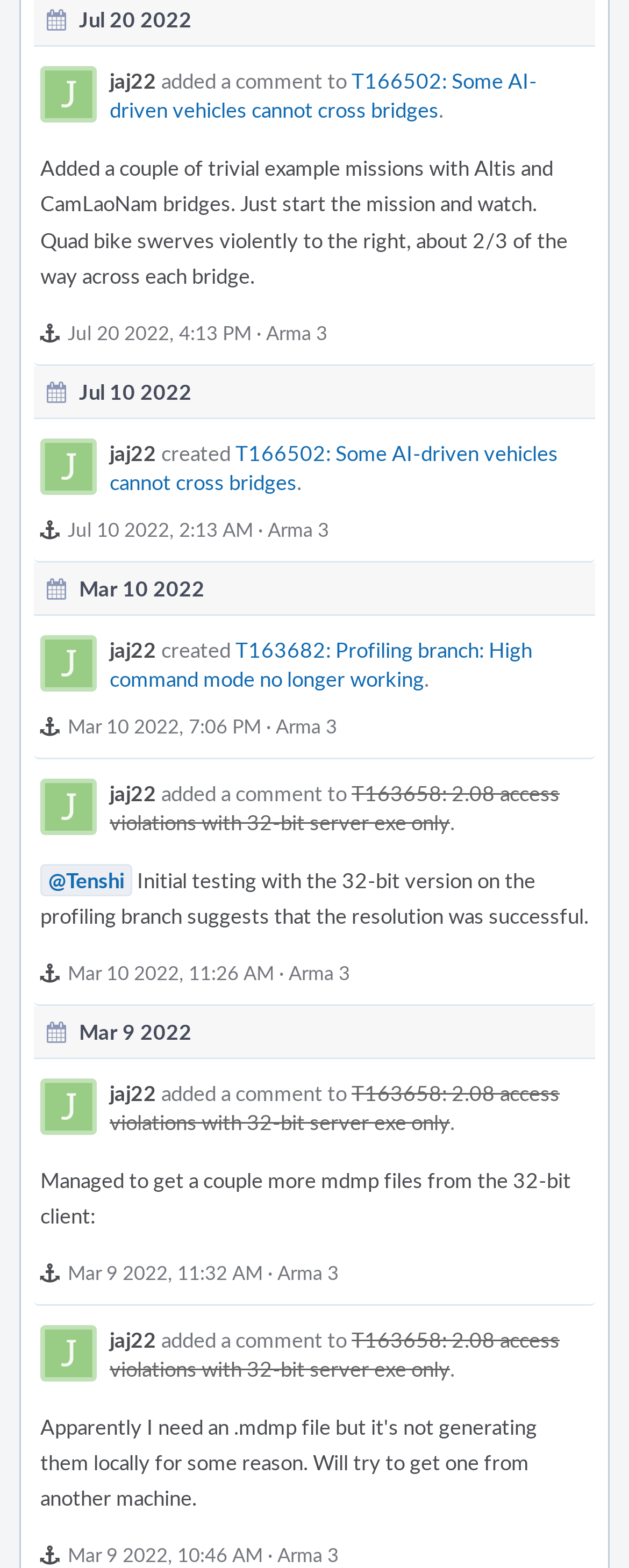Identify the bounding box coordinates of the section that should be clicked to achieve the task described: "Go to Arma 3 page".

[0.423, 0.203, 0.521, 0.22]